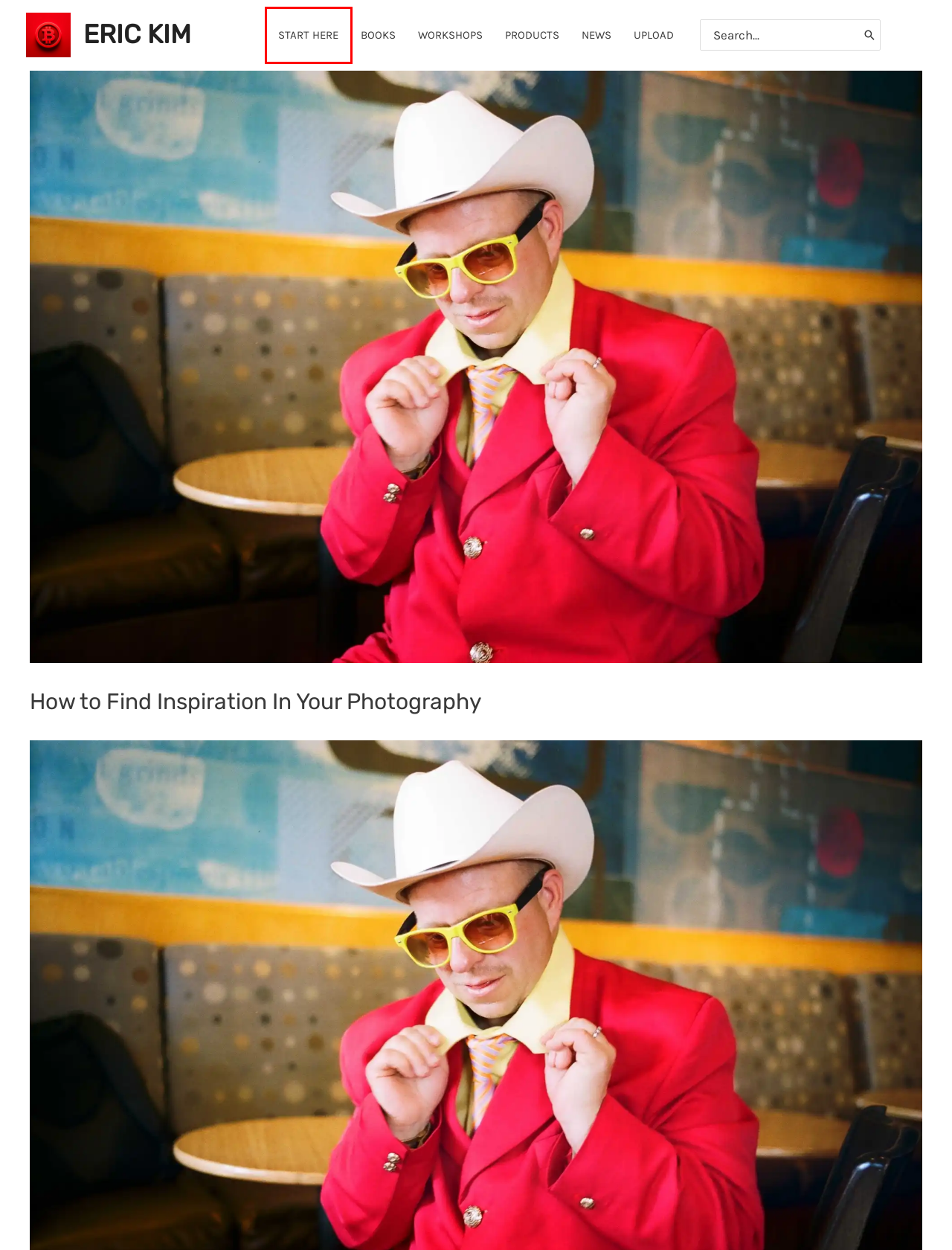Given a webpage screenshot with a red bounding box around a particular element, identify the best description of the new webpage that will appear after clicking on the element inside the red bounding box. Here are the candidates:
A. ERIC KIM
B. ERIC KIM NEWS - ERIC KIM
C. START HERE - ERIC KIM
D. ERIC KIM WORKSHOPS - ERIC KIM
E. BOOKS - ERIC KIM
F. 10 Lessons William Eggleston Has Taught Me About Street Photography - ERIC KIM
G. 15 Street Photography Assignments to Re-Energize and Re-Inspire You - ERIC KIM
H. Shop - ERIC KIM

C